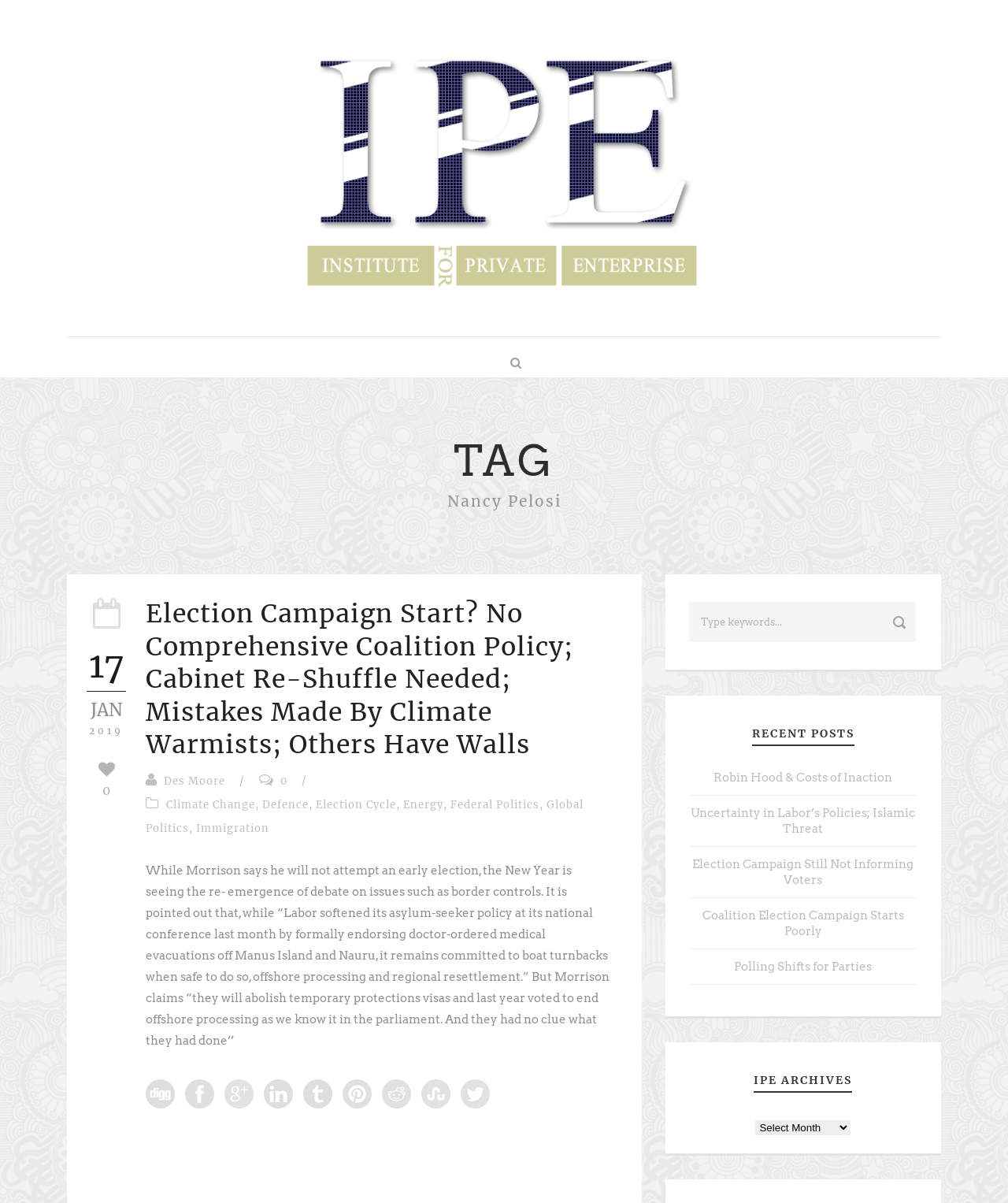Please answer the following question using a single word or phrase: 
What is the topic of the article?

Election Campaign